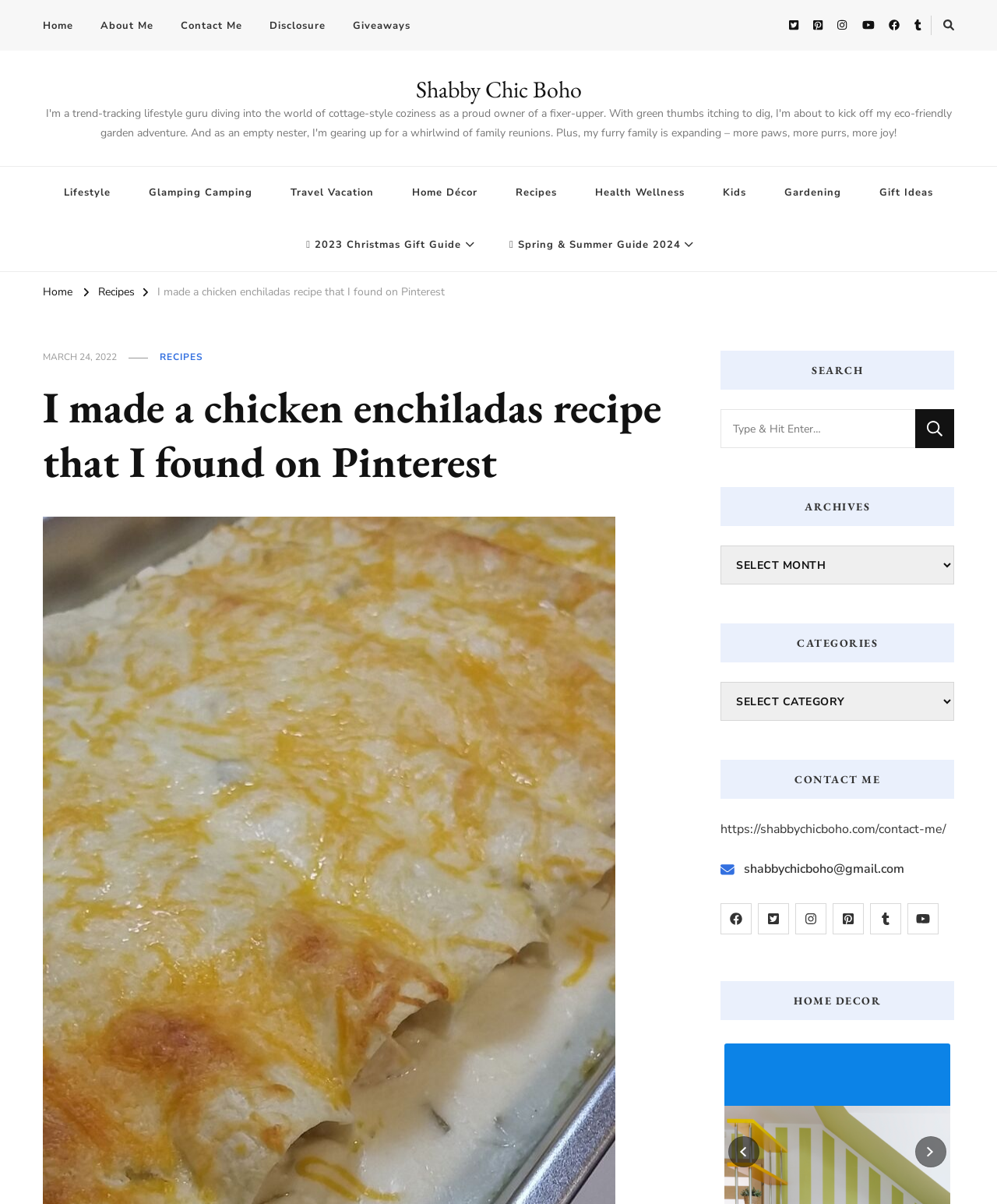Using the description "Gift Ideas", locate and provide the bounding box of the UI element.

[0.865, 0.139, 0.953, 0.182]